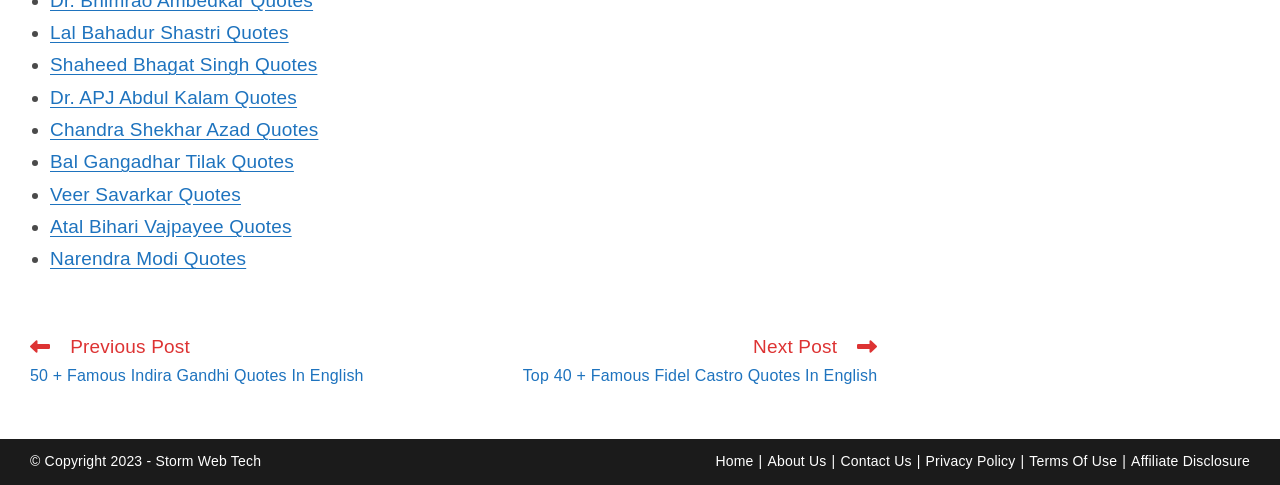Please identify the coordinates of the bounding box that should be clicked to fulfill this instruction: "View Previous Post 50 + Famous Indira Gandhi Quotes In English".

[0.023, 0.694, 0.338, 0.801]